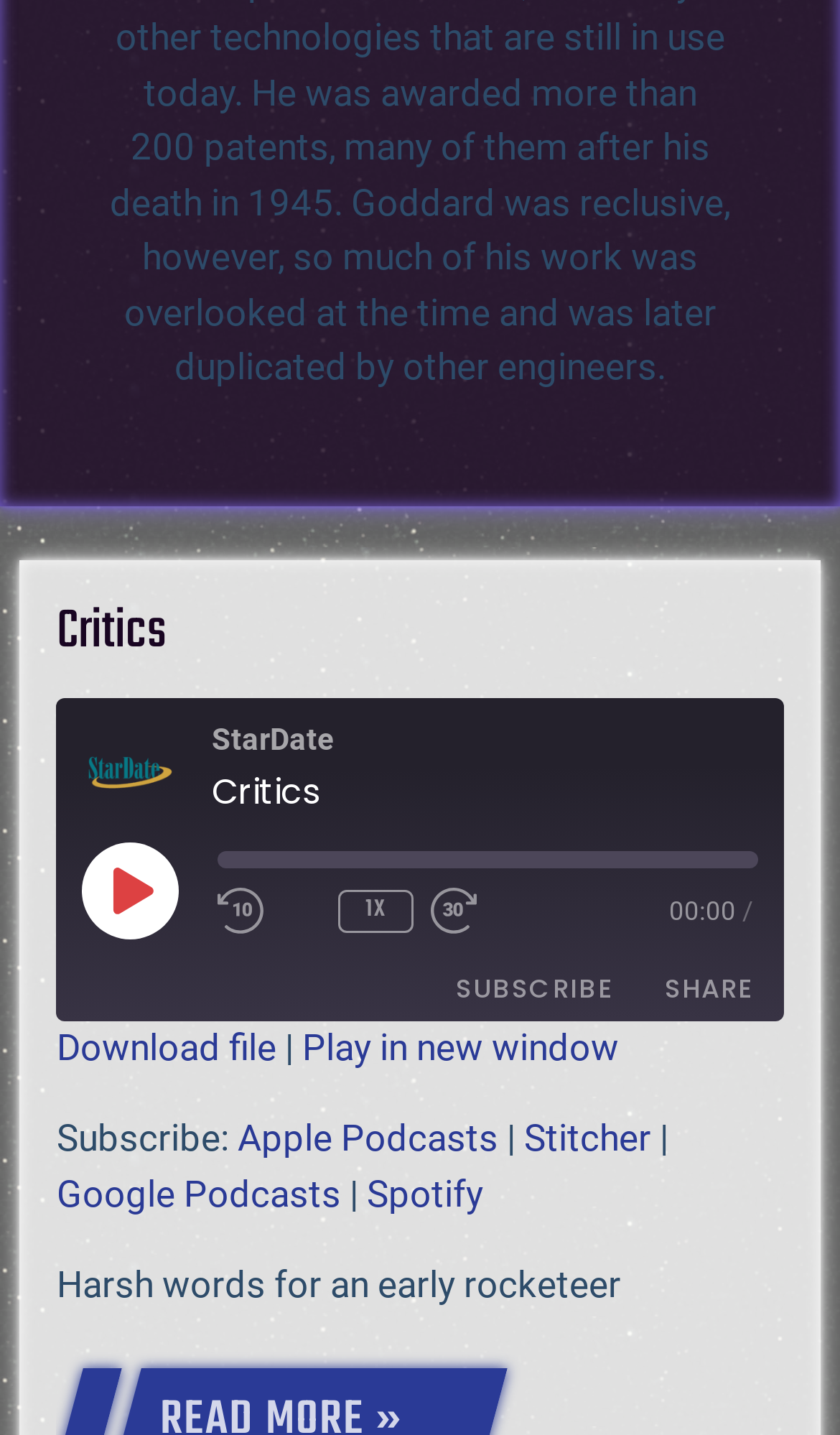Examine the screenshot and answer the question in as much detail as possible: What is the name of the podcast?

The name of the podcast can be inferred from the image element with the description 'StarDate logo' at the top of the webpage.